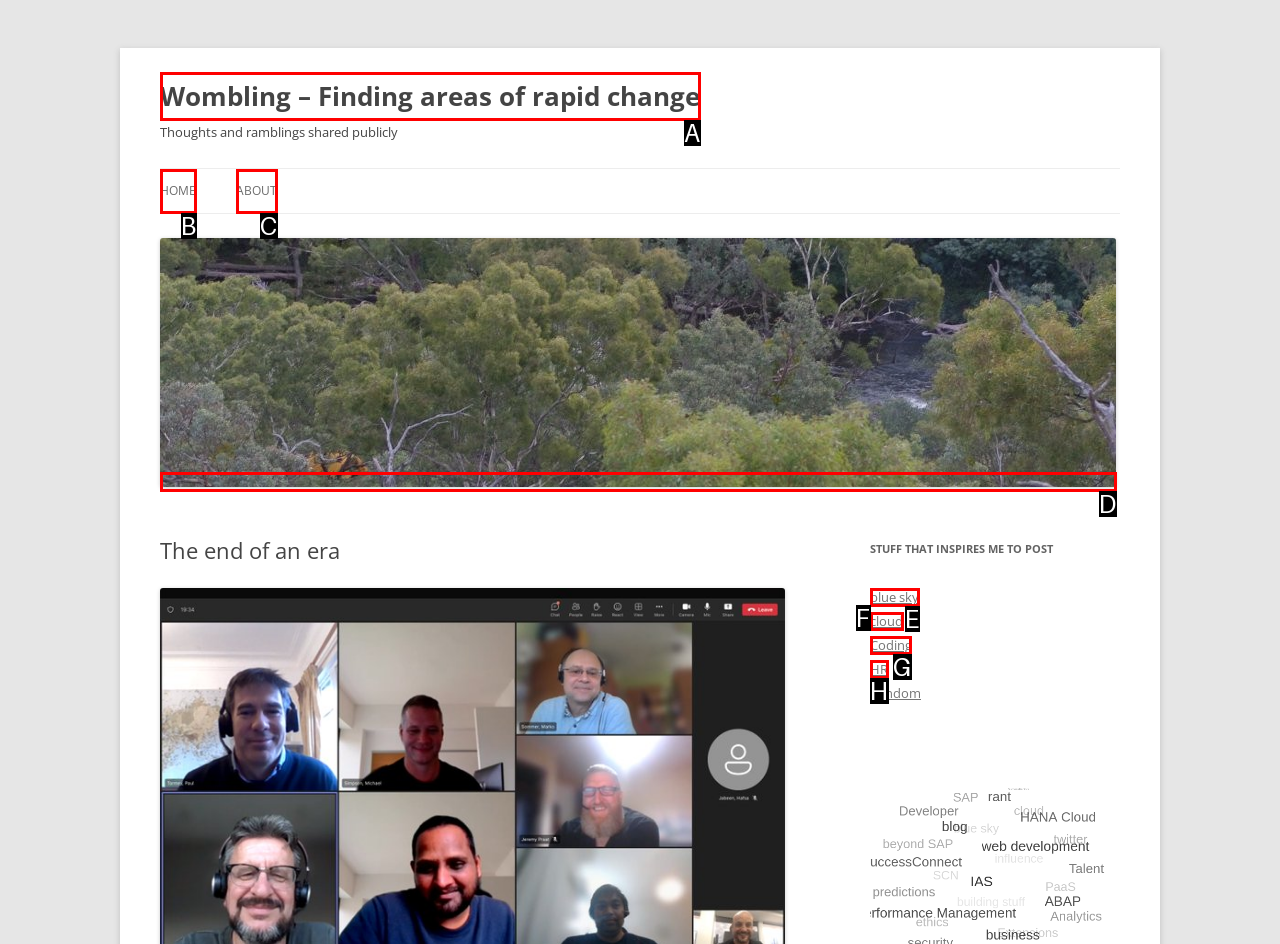Choose the letter that corresponds to the correct button to accomplish the task: read about coding
Reply with the letter of the correct selection only.

G